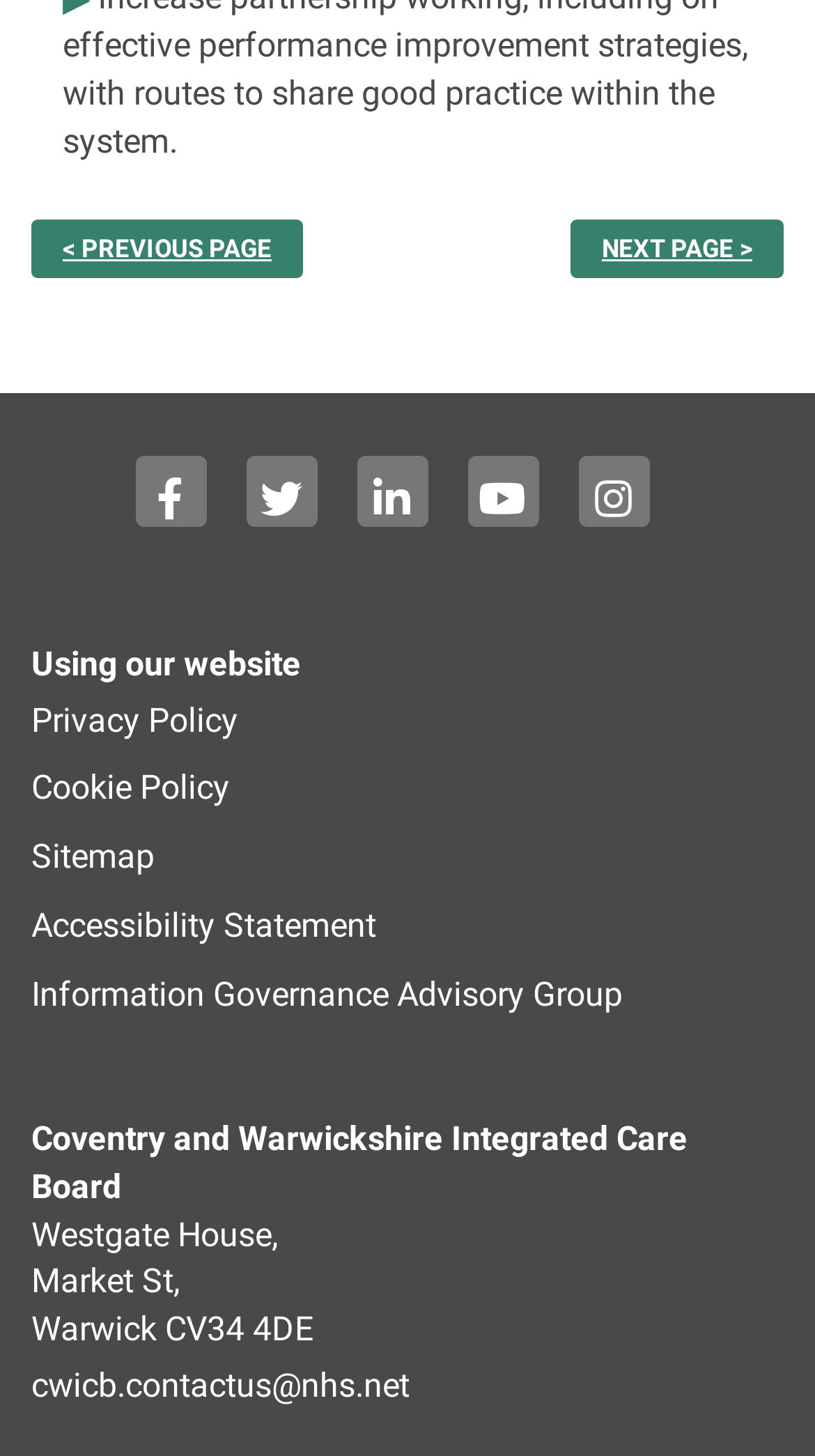Locate the bounding box coordinates of the element that should be clicked to execute the following instruction: "Go to the 'EDITORIAL' page".

None